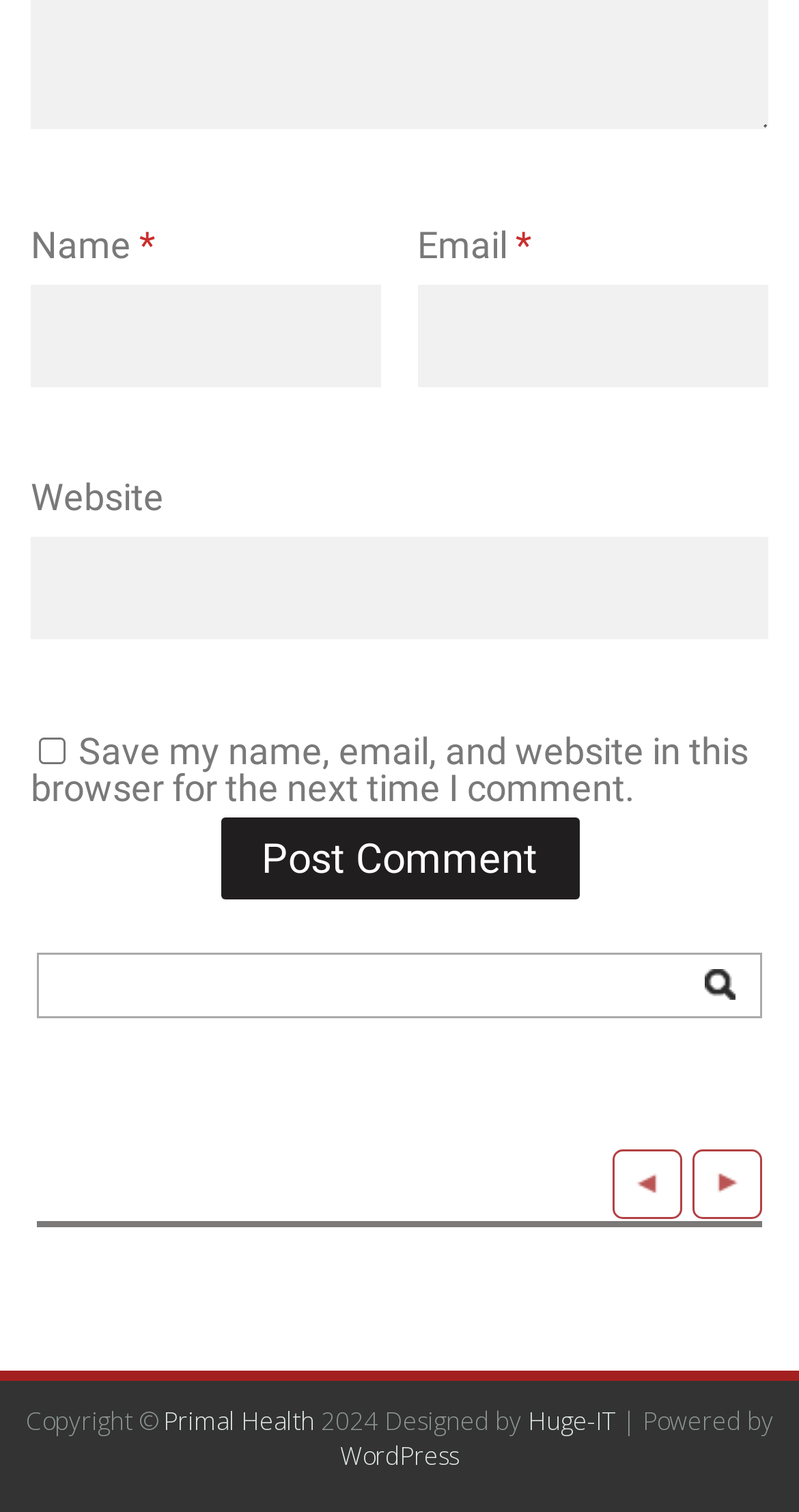Kindly determine the bounding box coordinates for the area that needs to be clicked to execute this instruction: "Search for something".

[0.046, 0.63, 0.954, 0.673]